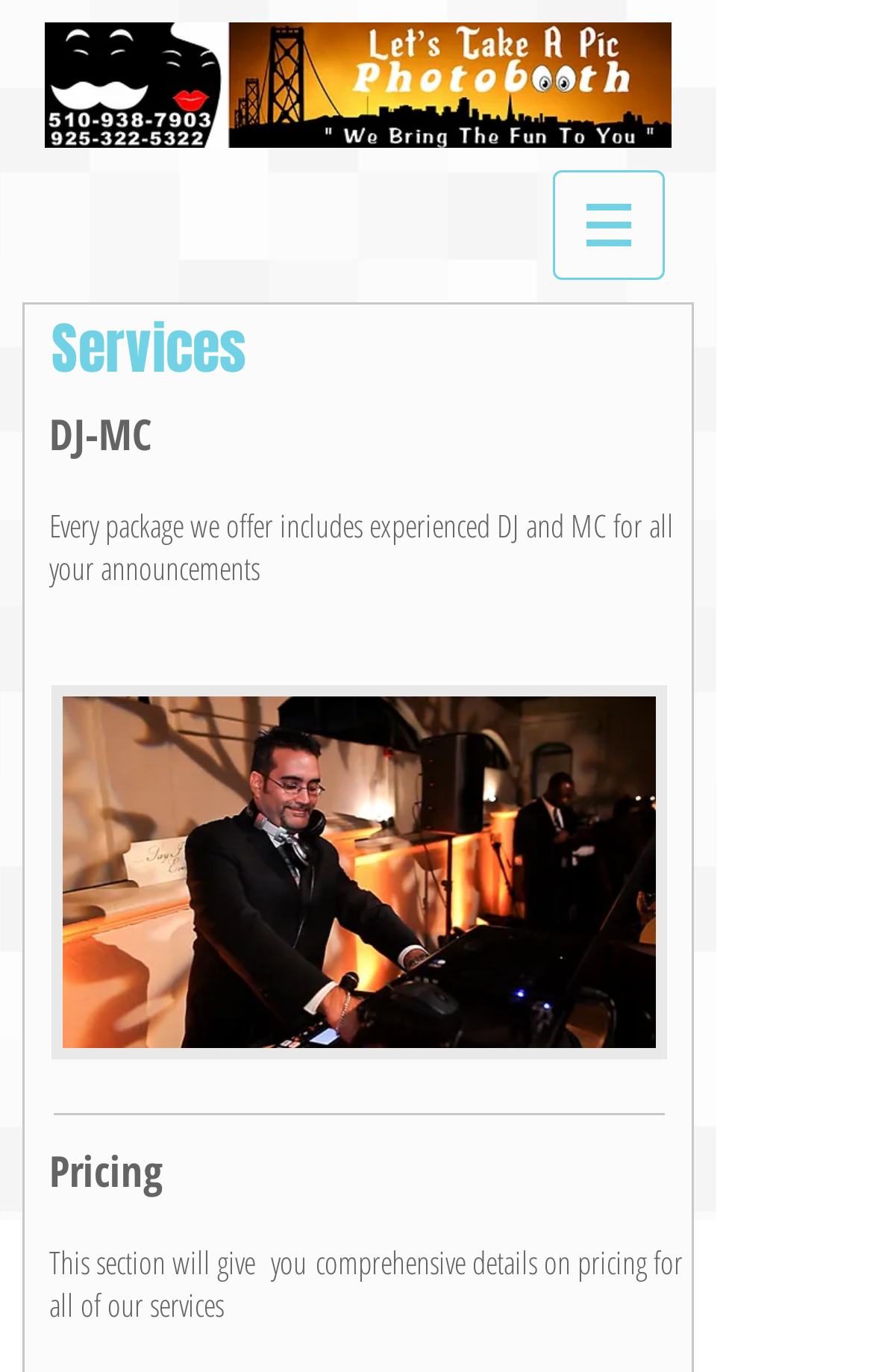What is the navigation menu labeled as?
Please describe in detail the information shown in the image to answer the question.

The navigation menu at the top of the webpage is labeled as 'Site', which suggests that it provides links to other sections or pages within the website.